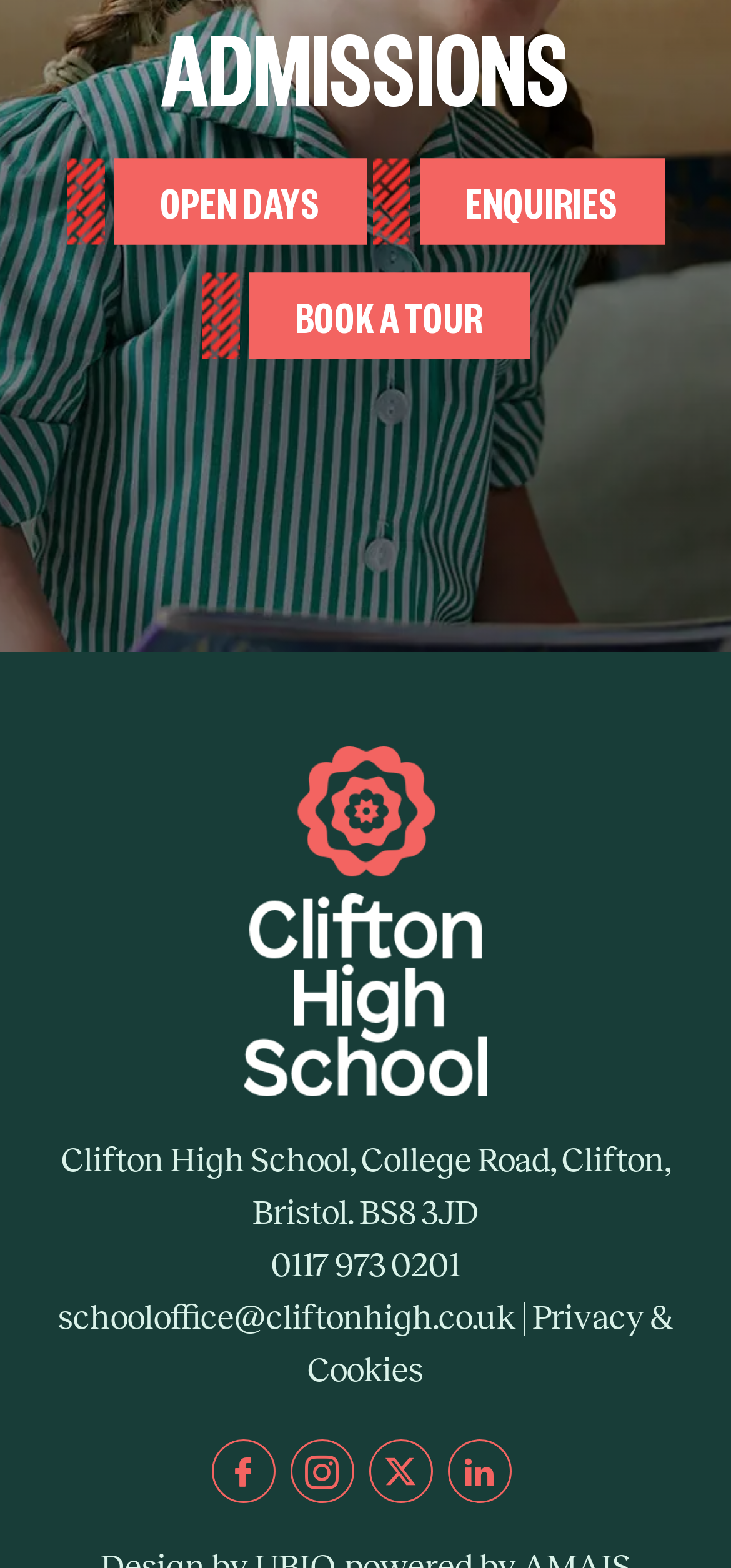Using the image as a reference, answer the following question in as much detail as possible:
What is the phone number of the school?

The phone number of the school can be found in the link element '0117 973 0201' which is located at the bottom of the page, next to the email address.